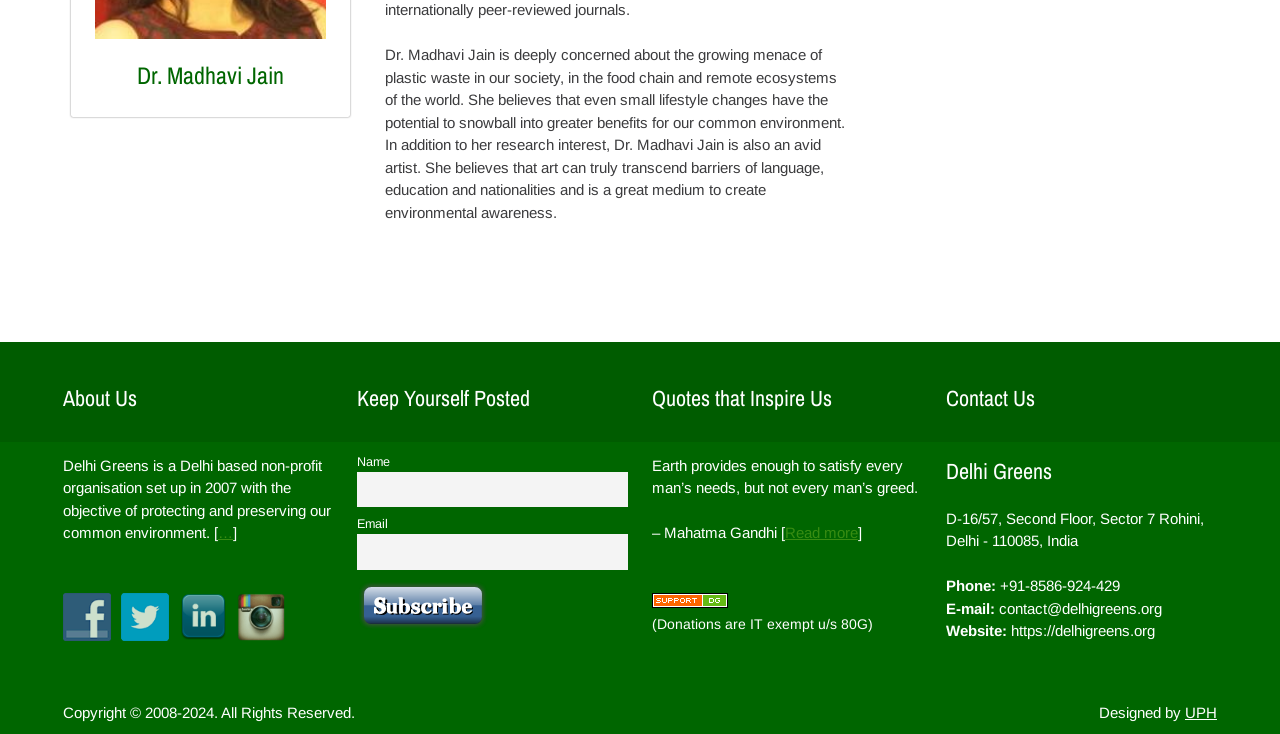Determine the bounding box coordinates for the UI element with the following description: "Read more". The coordinates should be four float numbers between 0 and 1, represented as [left, top, right, bottom].

[0.613, 0.714, 0.67, 0.737]